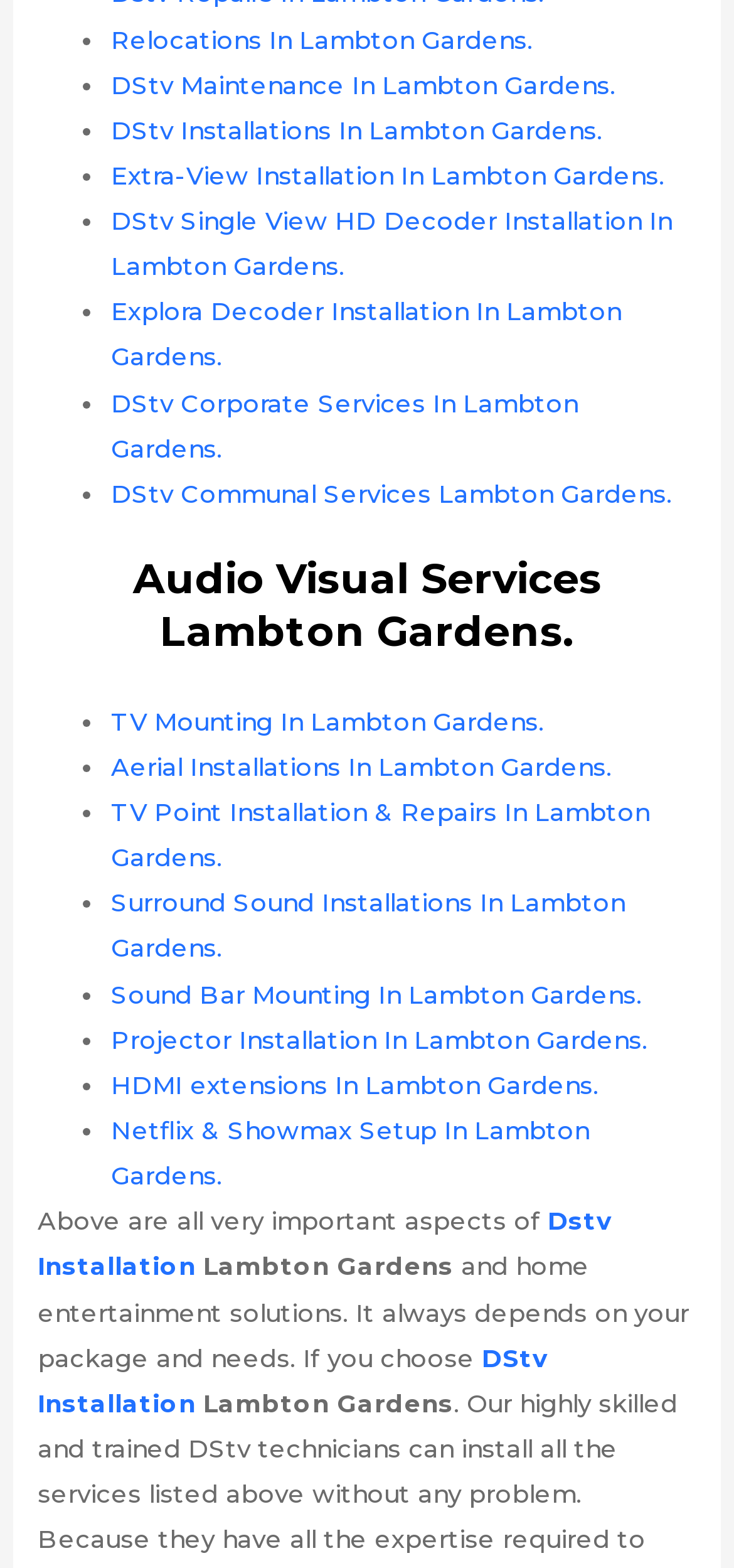Determine the bounding box coordinates of the UI element that matches the following description: "Menu". The coordinates should be four float numbers between 0 and 1 in the format [left, top, right, bottom].

None